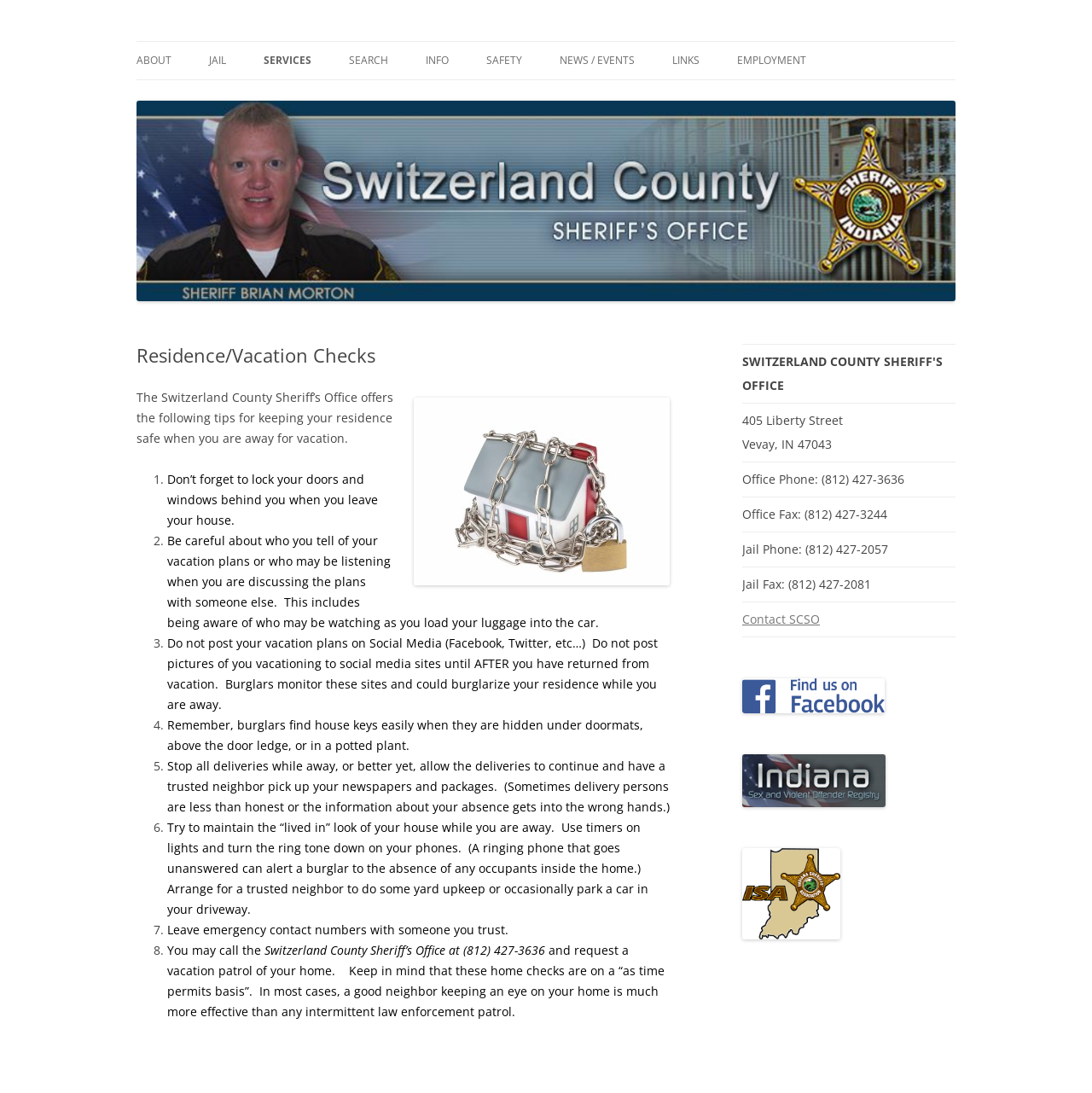Can you find the bounding box coordinates for the element that needs to be clicked to execute this instruction: "Click on SAFETY"? The coordinates should be given as four float numbers between 0 and 1, i.e., [left, top, right, bottom].

[0.445, 0.038, 0.478, 0.073]